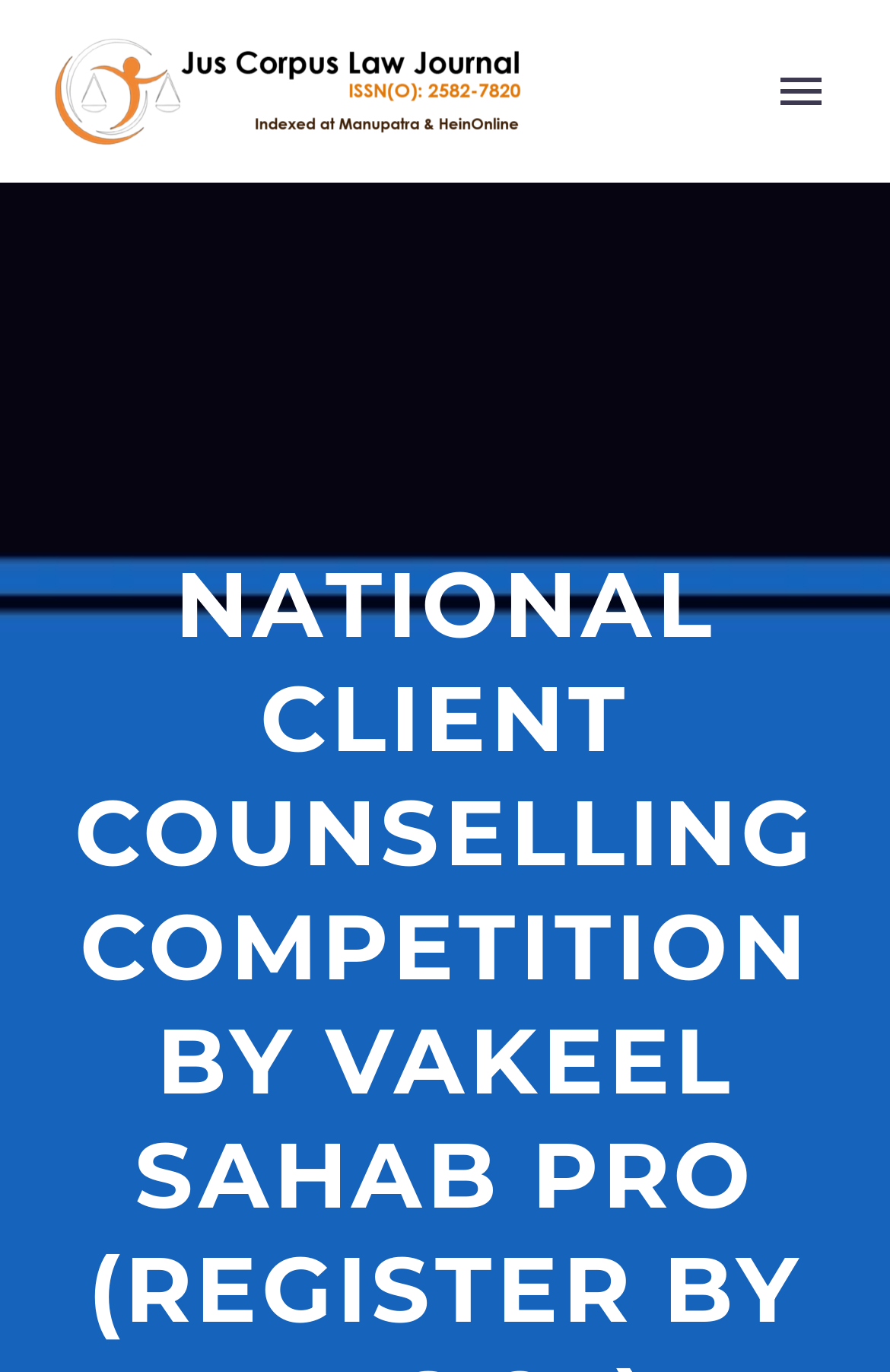Please find the bounding box coordinates of the clickable region needed to complete the following instruction: "Click the Primary Menu button". The bounding box coordinates must consist of four float numbers between 0 and 1, i.e., [left, top, right, bottom].

[0.854, 0.042, 0.946, 0.092]